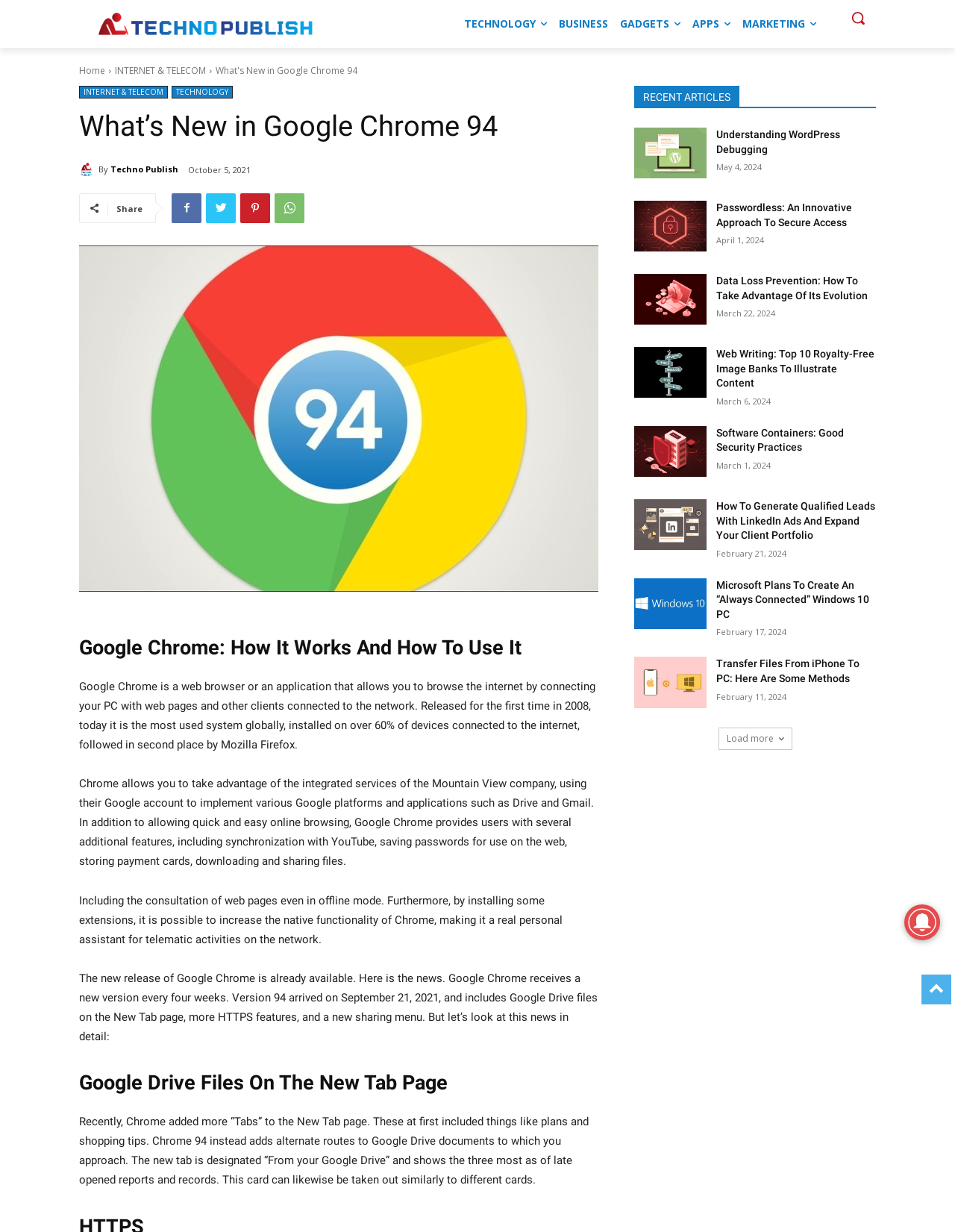Please specify the bounding box coordinates of the element that should be clicked to execute the given instruction: 'Read about Google Chrome 94'. Ensure the coordinates are four float numbers between 0 and 1, expressed as [left, top, right, bottom].

[0.083, 0.199, 0.627, 0.48]